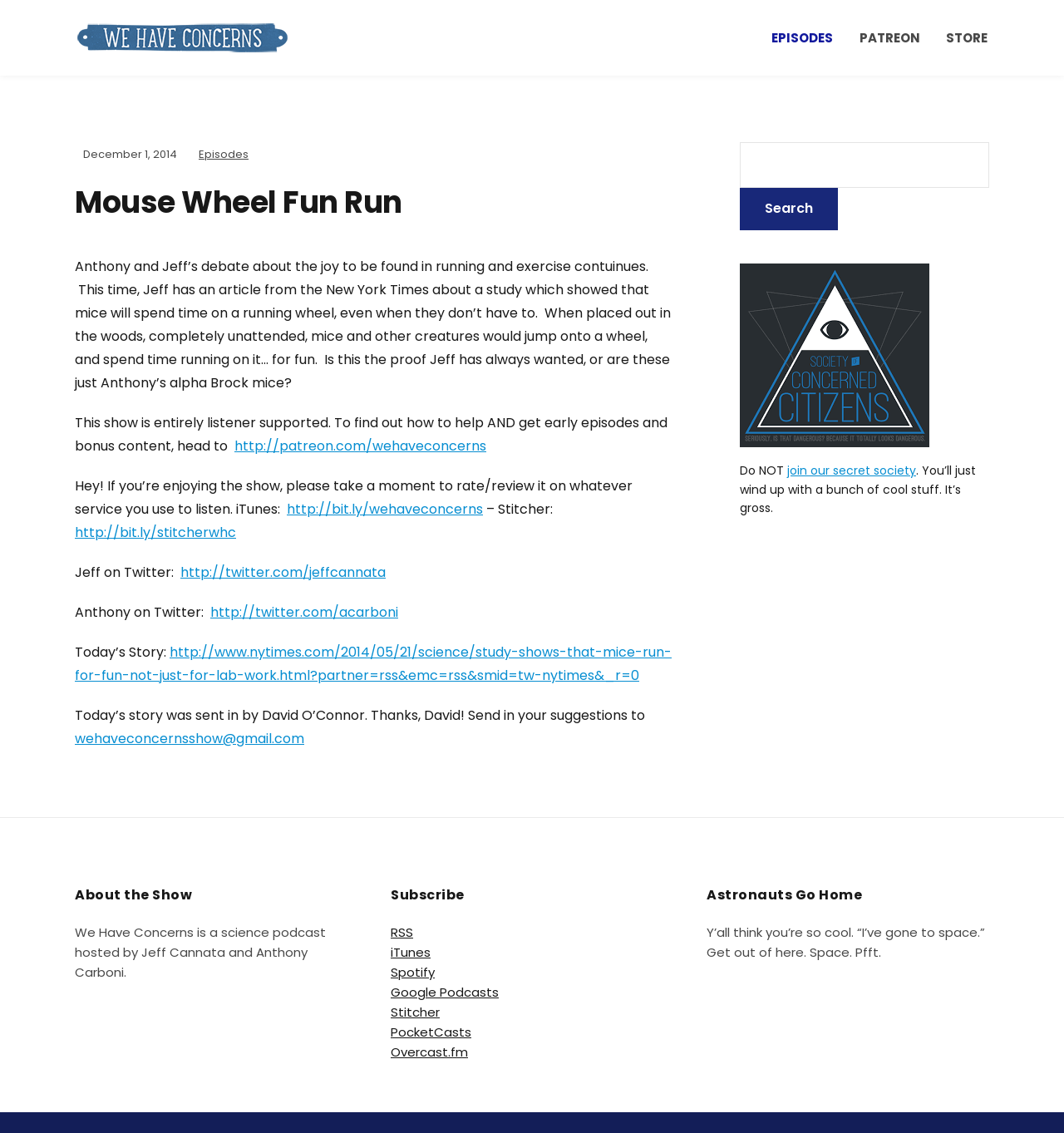Please specify the bounding box coordinates of the area that should be clicked to accomplish the following instruction: "Connect with the company on Facebook". The coordinates should consist of four float numbers between 0 and 1, i.e., [left, top, right, bottom].

None